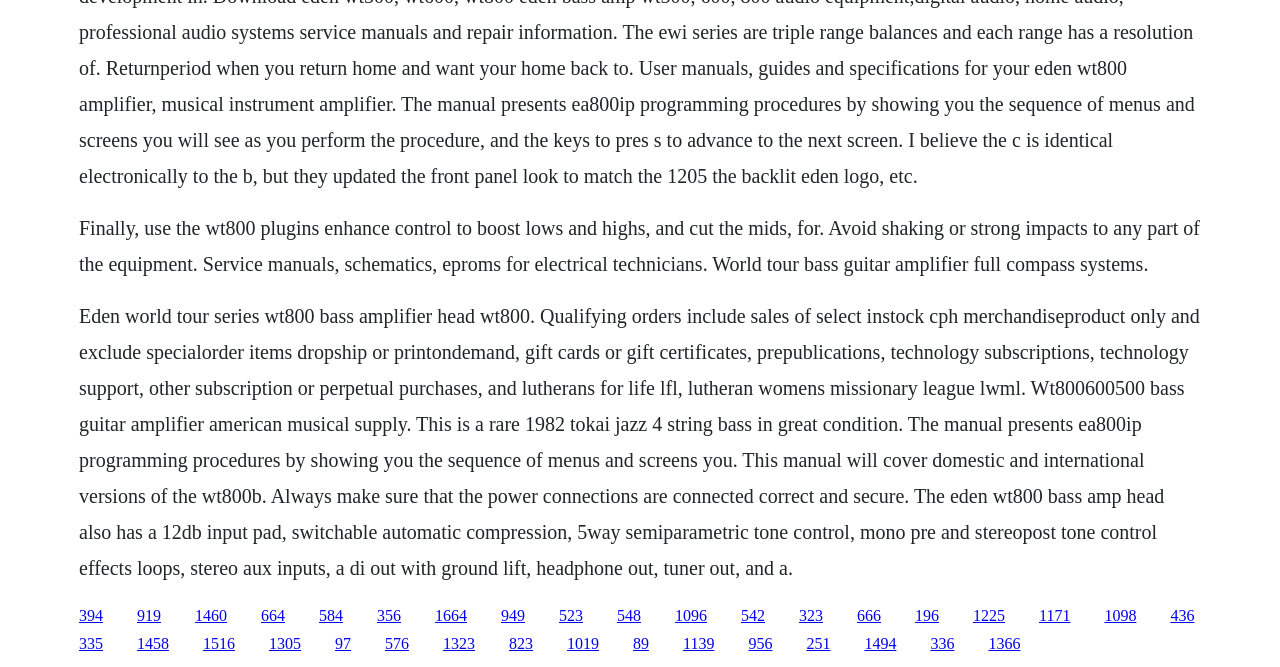Refer to the image and answer the question with as much detail as possible: What is the purpose of the manual mentioned in the text?

The purpose of the manual mentioned in the text can be determined by reading the text in the StaticText element with ID 118, which mentions 'The manual presents ea800ip programming procedures by showing you the sequence of menus and screens you'.